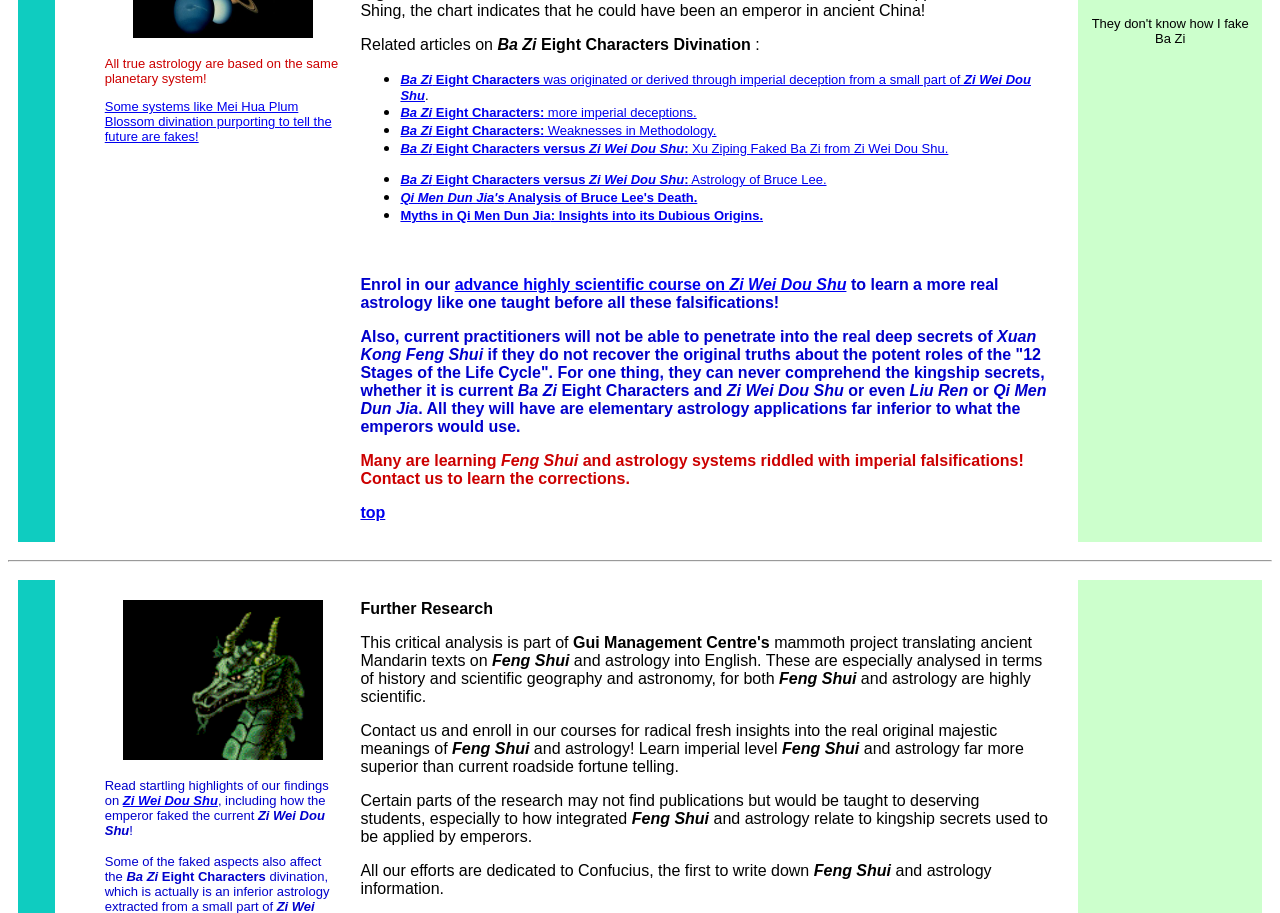What is the image on the webpage?
Please look at the screenshot and answer using one word or phrase.

An image